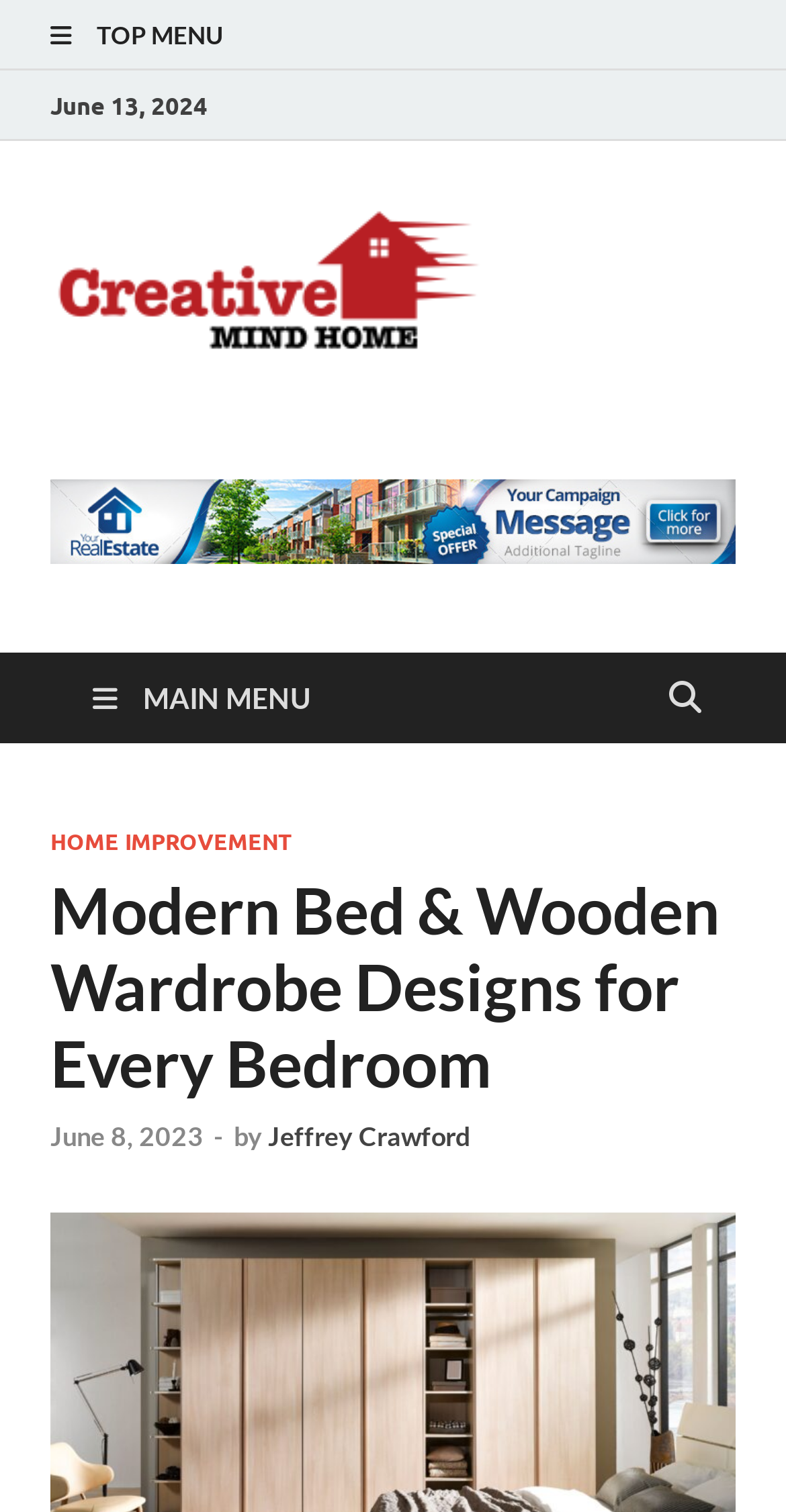What is the name of the author of the blog post?
Please provide a comprehensive and detailed answer to the question.

I found the name of the author by looking at the section below the main heading, where it says 'by Jeffrey Crawford' in a link element.